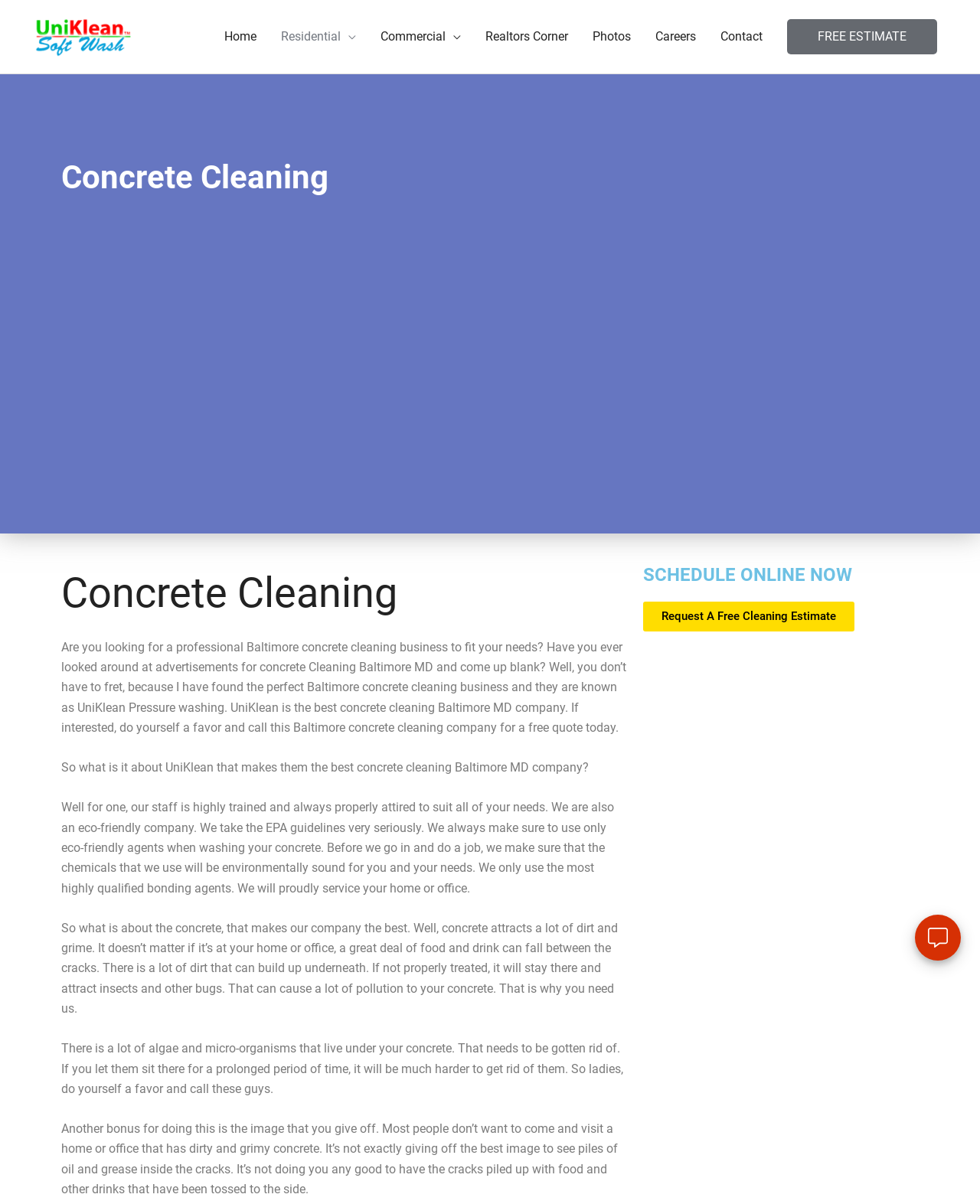Locate the bounding box coordinates of the clickable region necessary to complete the following instruction: "Request a free cleaning estimate". Provide the coordinates in the format of four float numbers between 0 and 1, i.e., [left, top, right, bottom].

[0.656, 0.5, 0.872, 0.524]